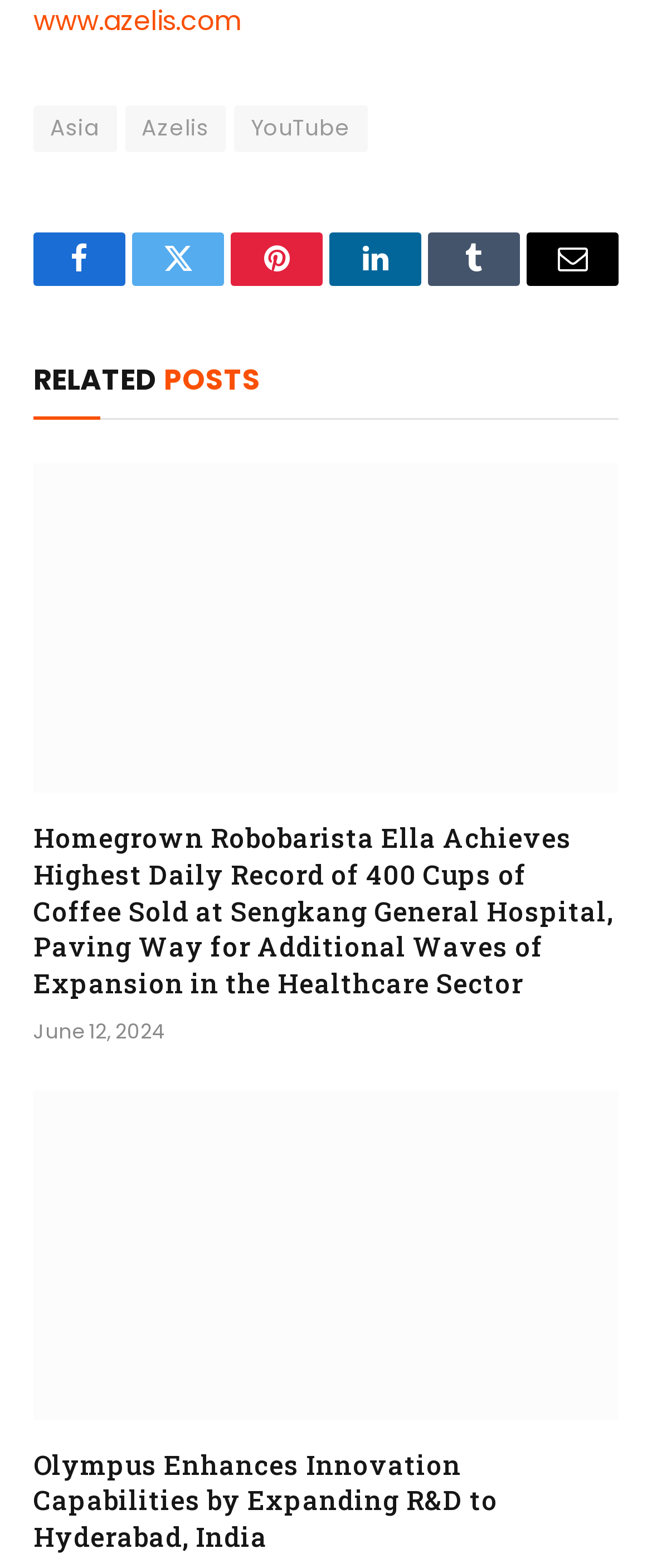Please pinpoint the bounding box coordinates for the region I should click to adhere to this instruction: "visit Azelis website".

[0.191, 0.067, 0.346, 0.097]